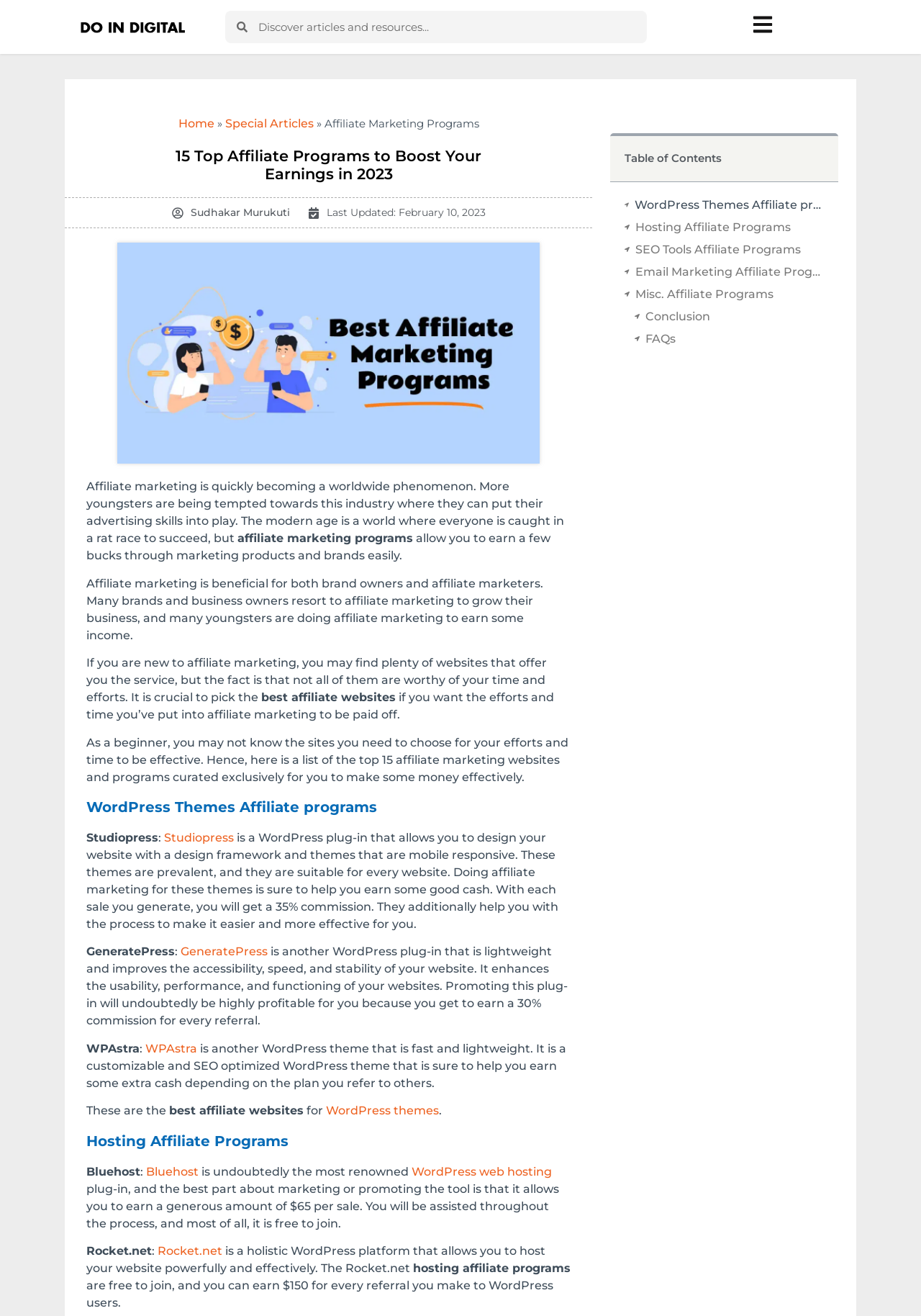Use a single word or phrase to answer the question:
How much commission can be earned from promoting Bluehost?

$65 per sale